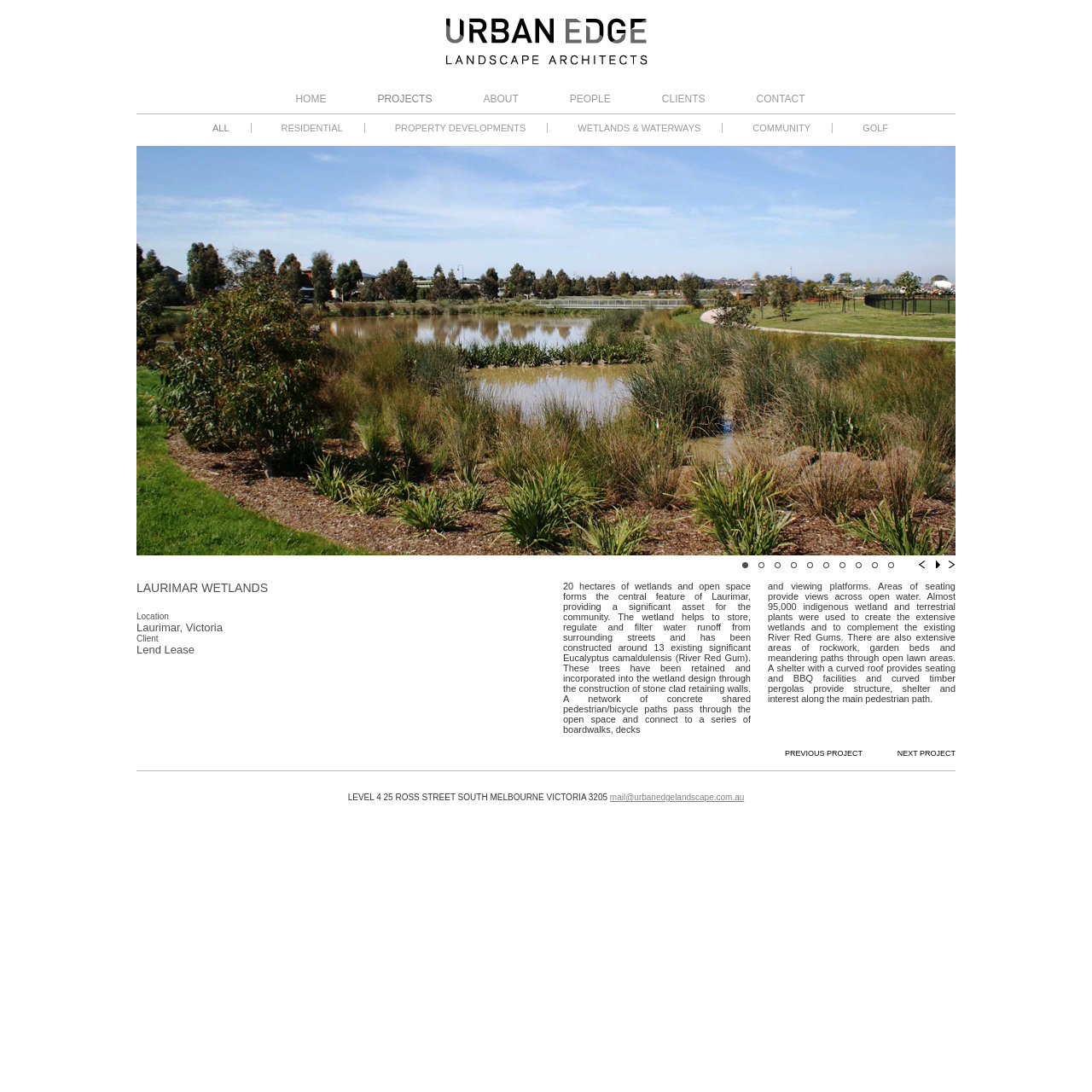Can you specify the bounding box coordinates of the area that needs to be clicked to fulfill the following instruction: "Click on the HOME link"?

[0.243, 0.085, 0.318, 0.096]